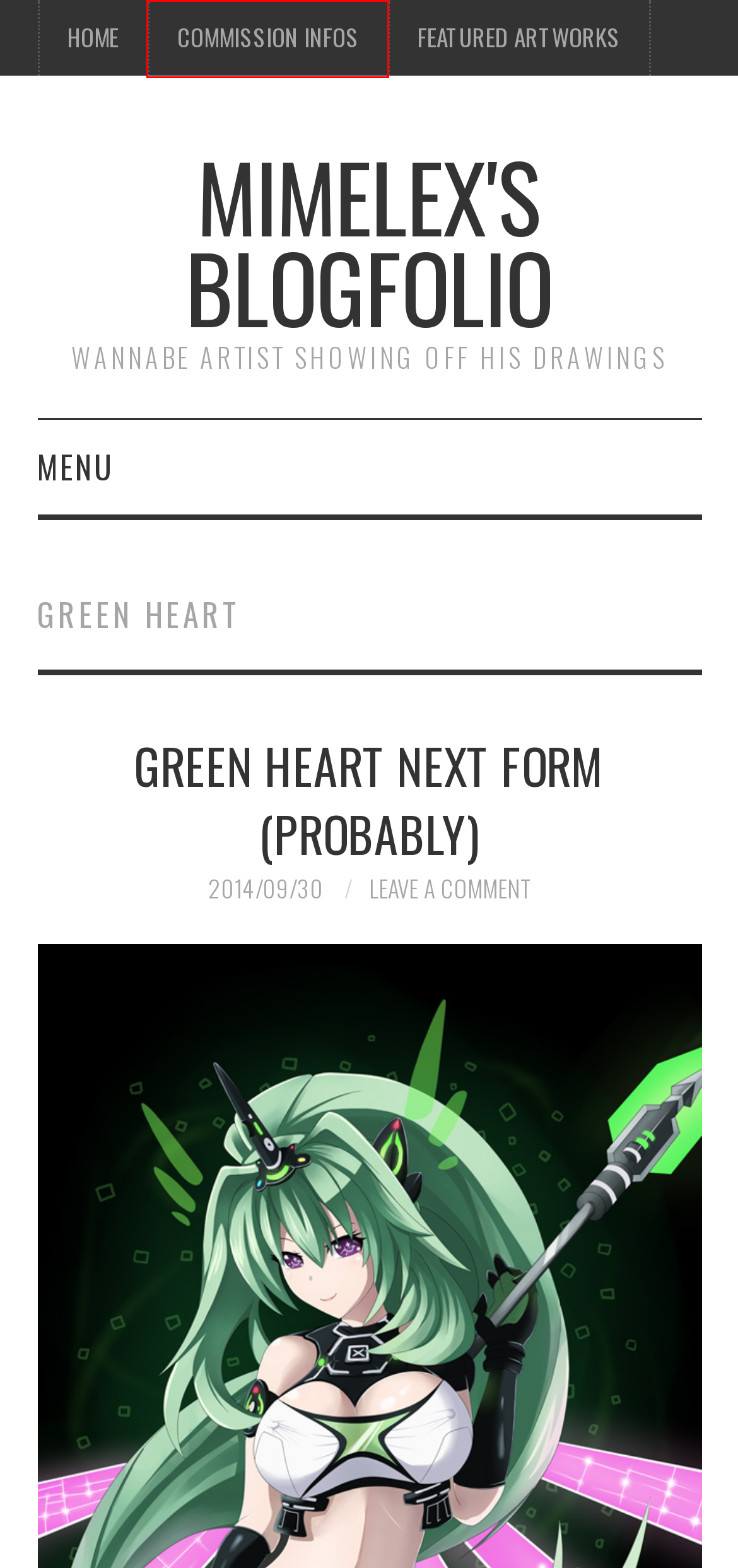You are given a screenshot of a webpage with a red rectangle bounding box around a UI element. Select the webpage description that best matches the new webpage after clicking the element in the bounding box. Here are the candidates:
A. Original Elf – Mimelex's blogfolio
B. Mimelex's blogfolio - Wannabe artist showing off his drawings
C. Green Heart Next form (probably) – Mimelex's blogfolio
D. Featured Artworks – Mimelex's blogfolio
E. Commission Infos – Mimelex's blogfolio
F. purple heart – Mimelex's blogfolio
G. atago – Mimelex's blogfolio
H. hot spring – Mimelex's blogfolio

E